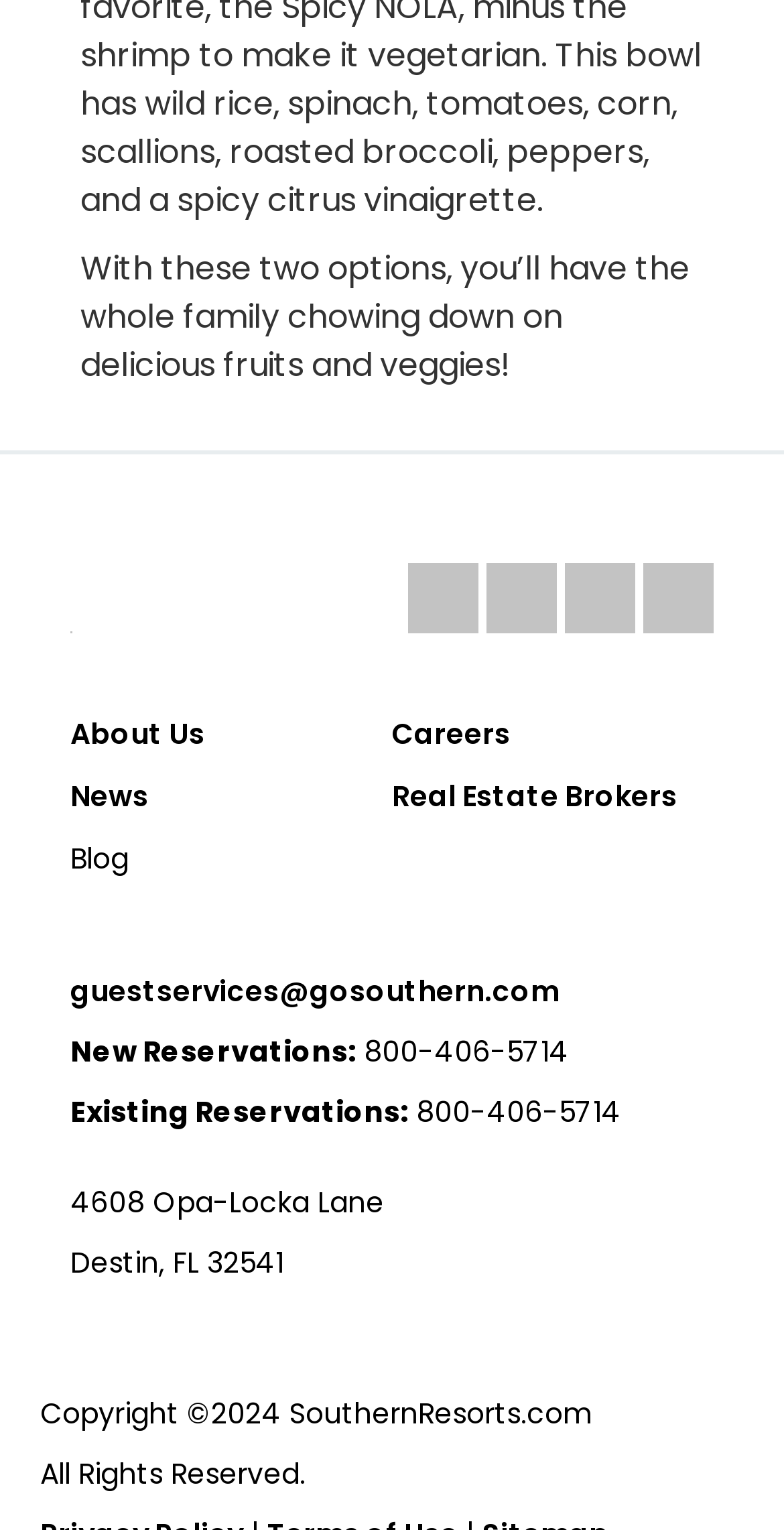Given the content of the image, can you provide a detailed answer to the question?
What is the phone number for new reservations?

I found the phone number by looking at the static text elements on the webpage and found the 'New Reservations:' text followed by the phone number '800-406-5714'.